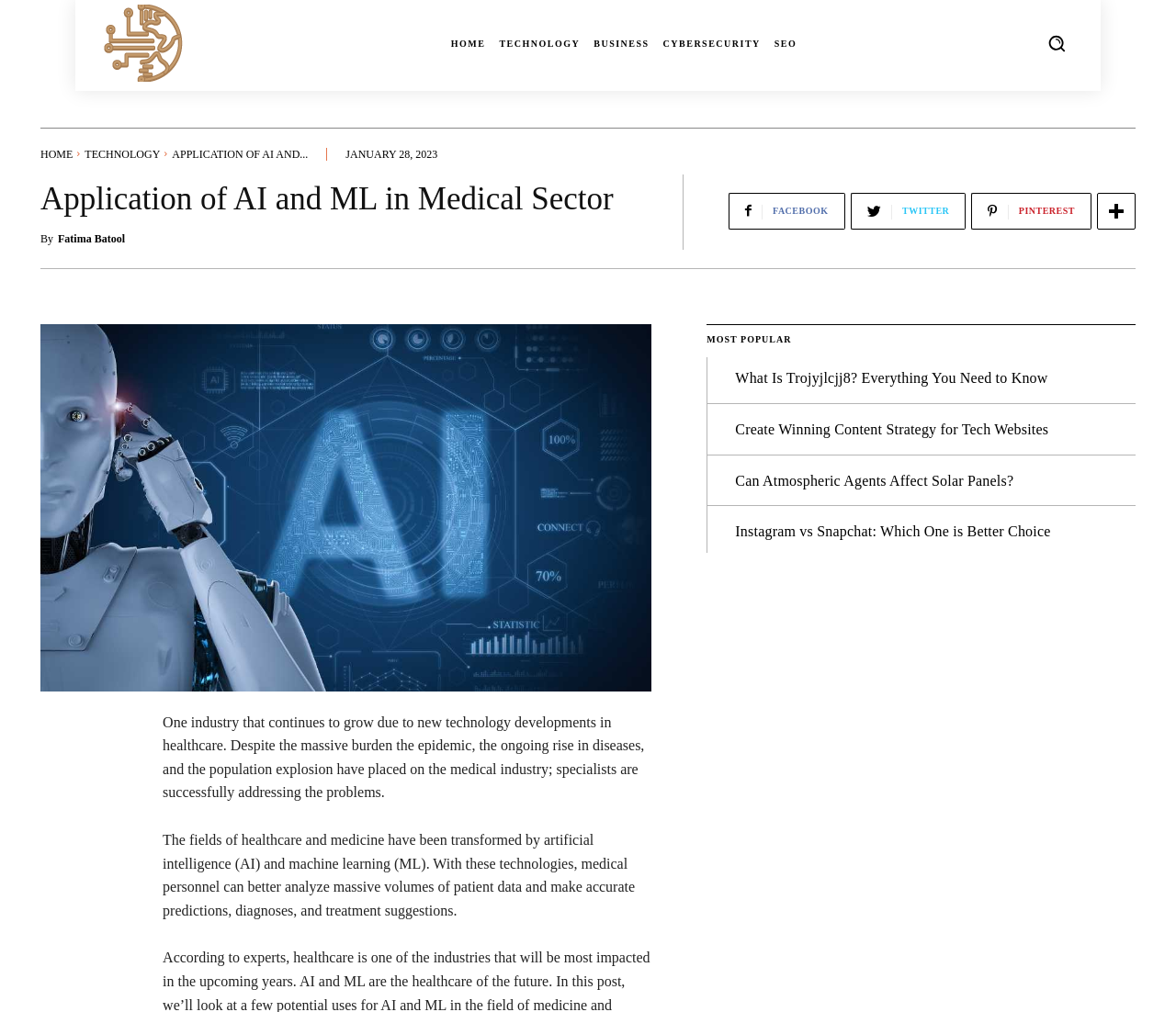Please find the bounding box coordinates of the element's region to be clicked to carry out this instruction: "Click the HOME link".

[0.383, 0.034, 0.413, 0.054]